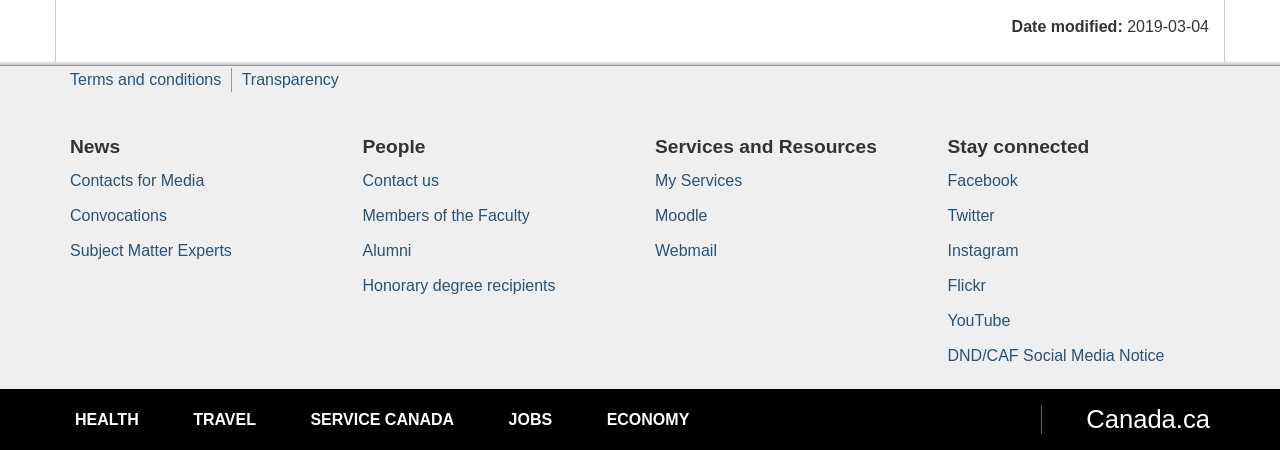Please determine the bounding box coordinates of the element's region to click for the following instruction: "Check Facebook".

[0.74, 0.382, 0.795, 0.42]